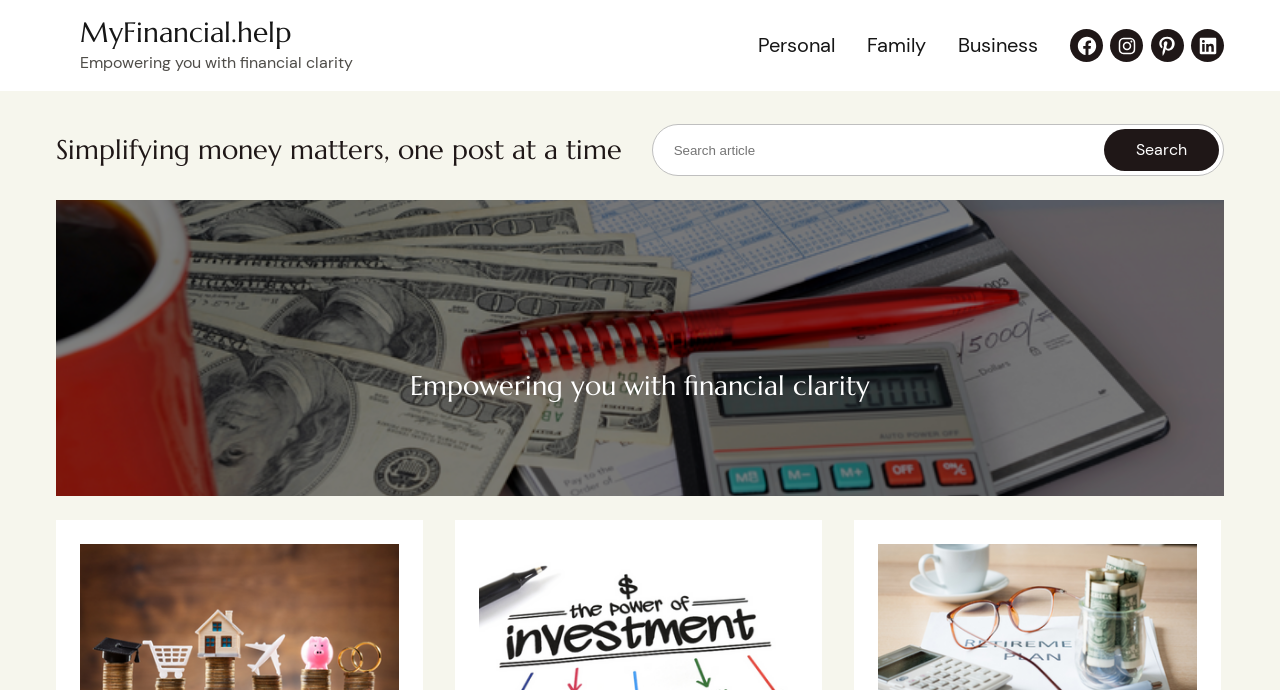Respond to the question below with a single word or phrase:
What is the function of the search bar?

Search